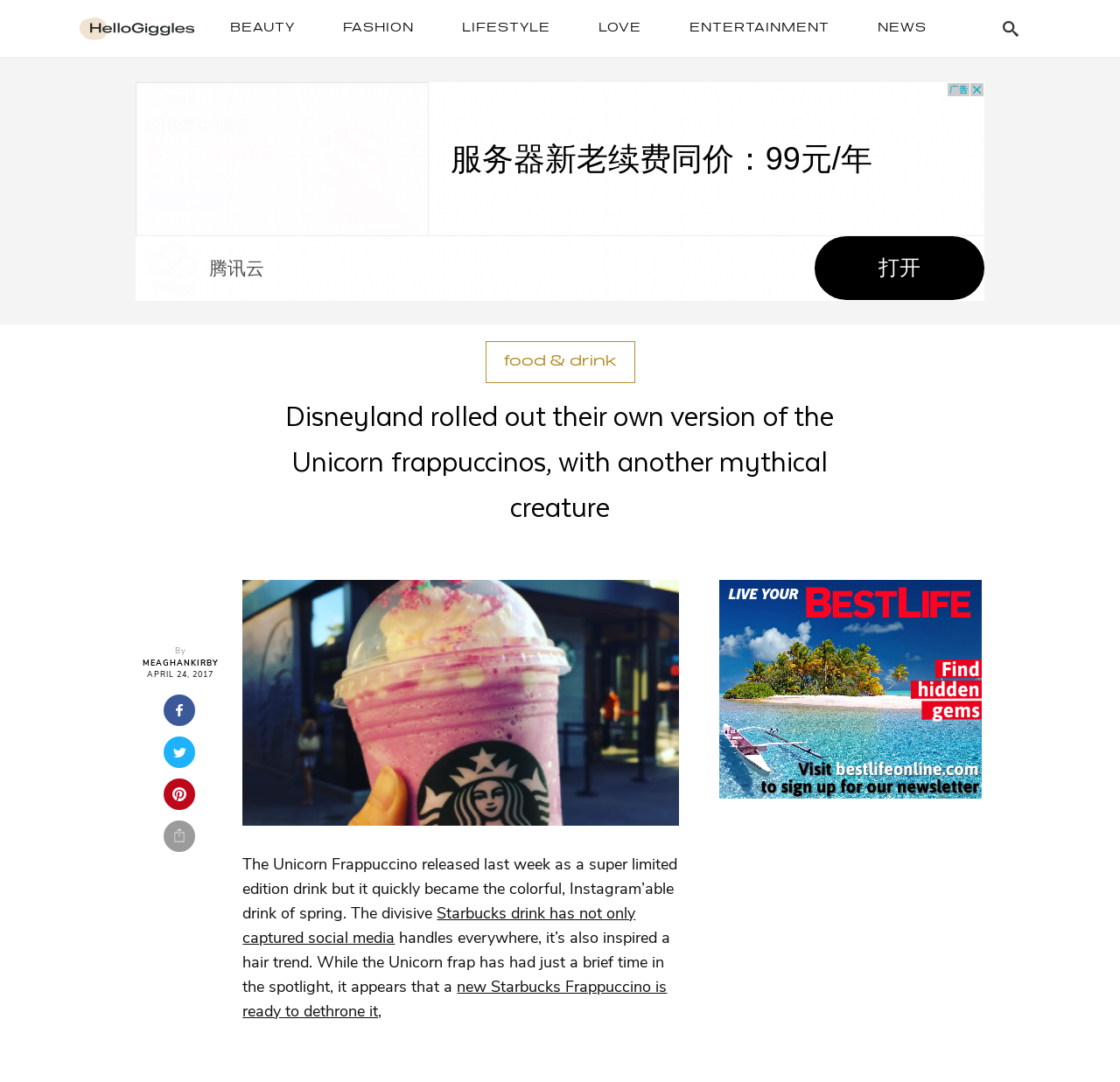Please find the bounding box coordinates of the section that needs to be clicked to achieve this instruction: "Visit the food & drink page".

[0.45, 0.327, 0.55, 0.341]